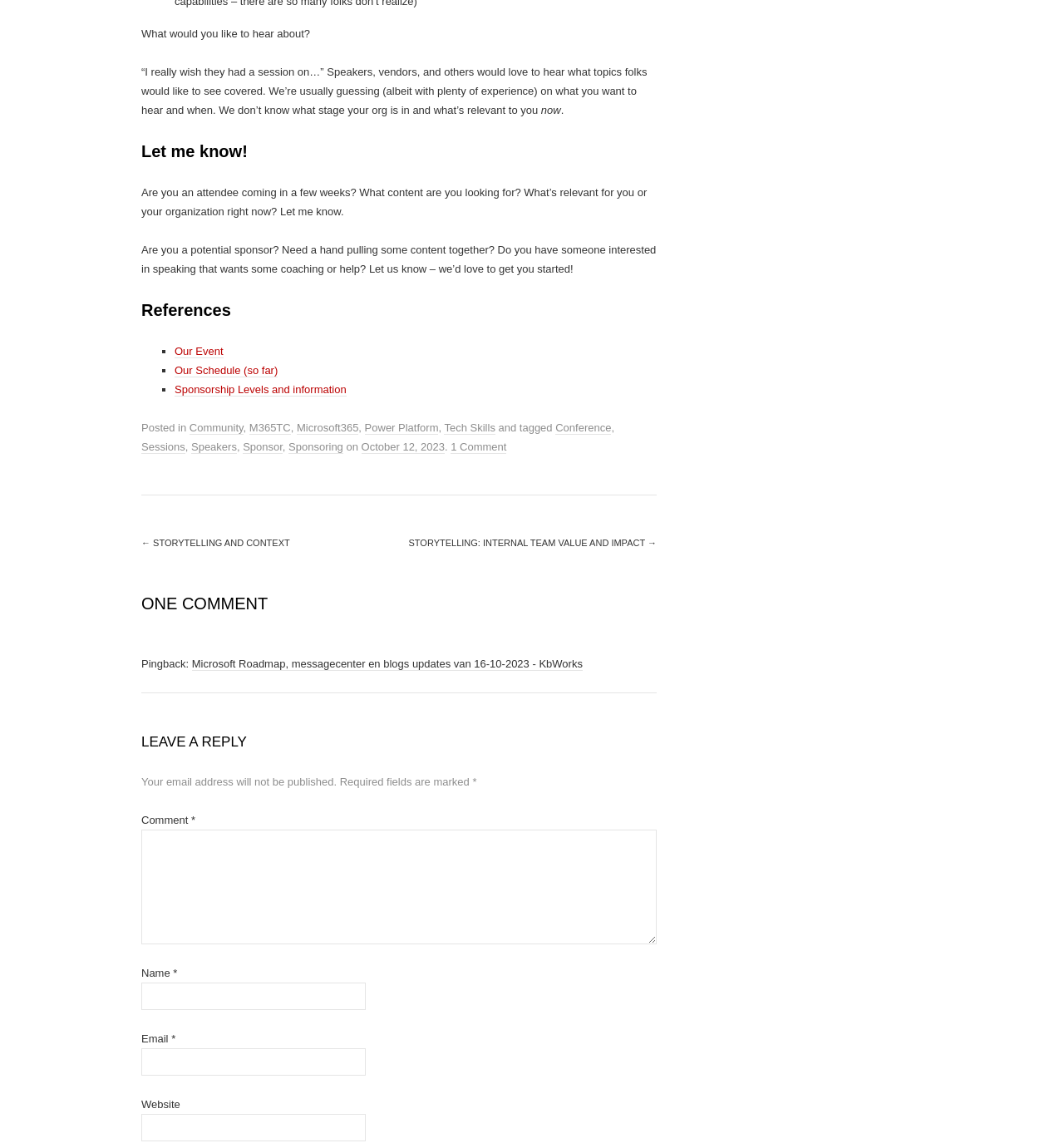Determine the coordinates of the bounding box that should be clicked to complete the instruction: "Click on 'Our Event'". The coordinates should be represented by four float numbers between 0 and 1: [left, top, right, bottom].

[0.164, 0.302, 0.21, 0.313]